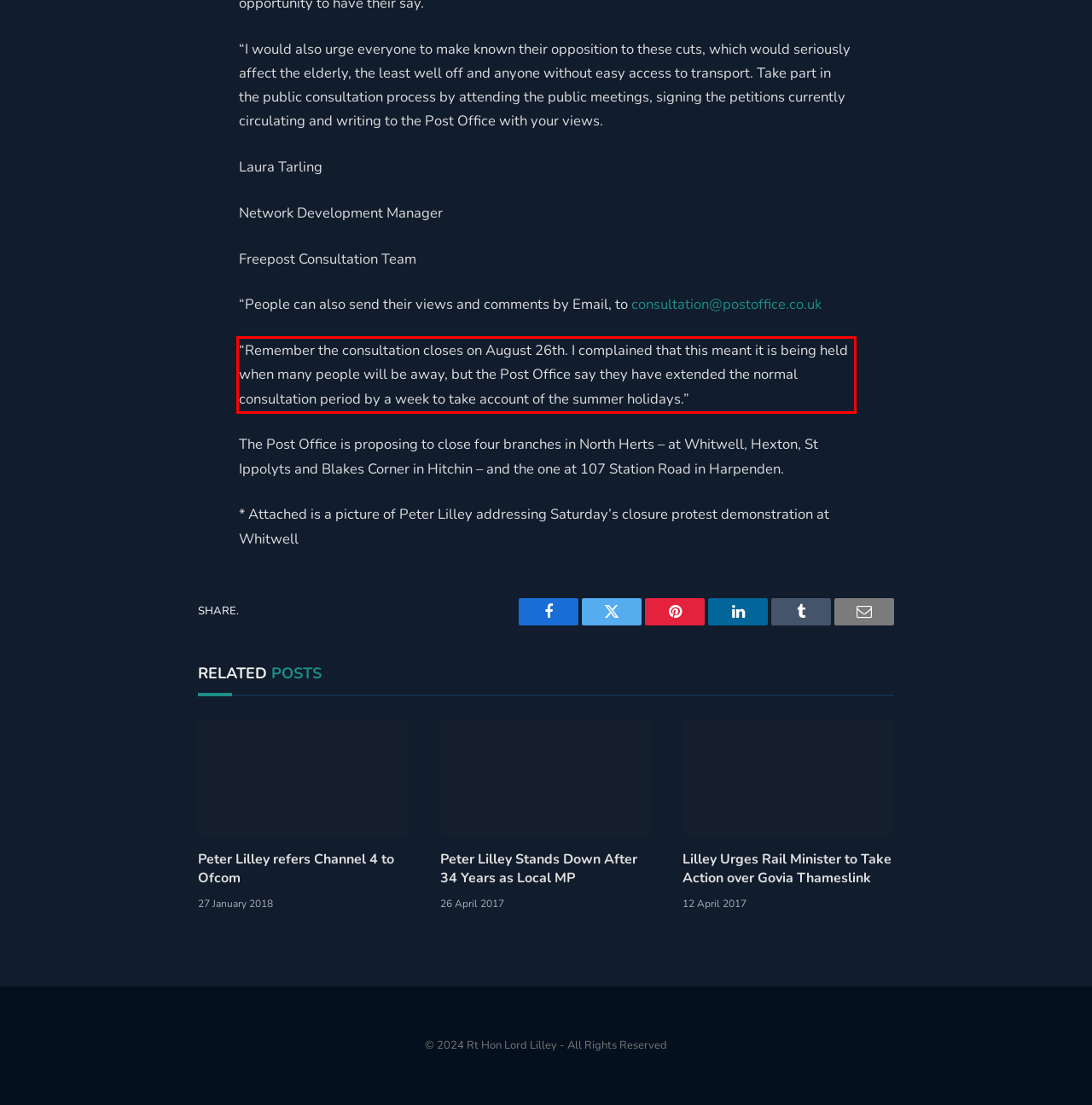Look at the screenshot of the webpage, locate the red rectangle bounding box, and generate the text content that it contains.

“Remember the consultation closes on August 26th. I complained that this meant it is being held when many people will be away, but the Post Office say they have extended the normal consultation period by a week to take account of the summer holidays.”